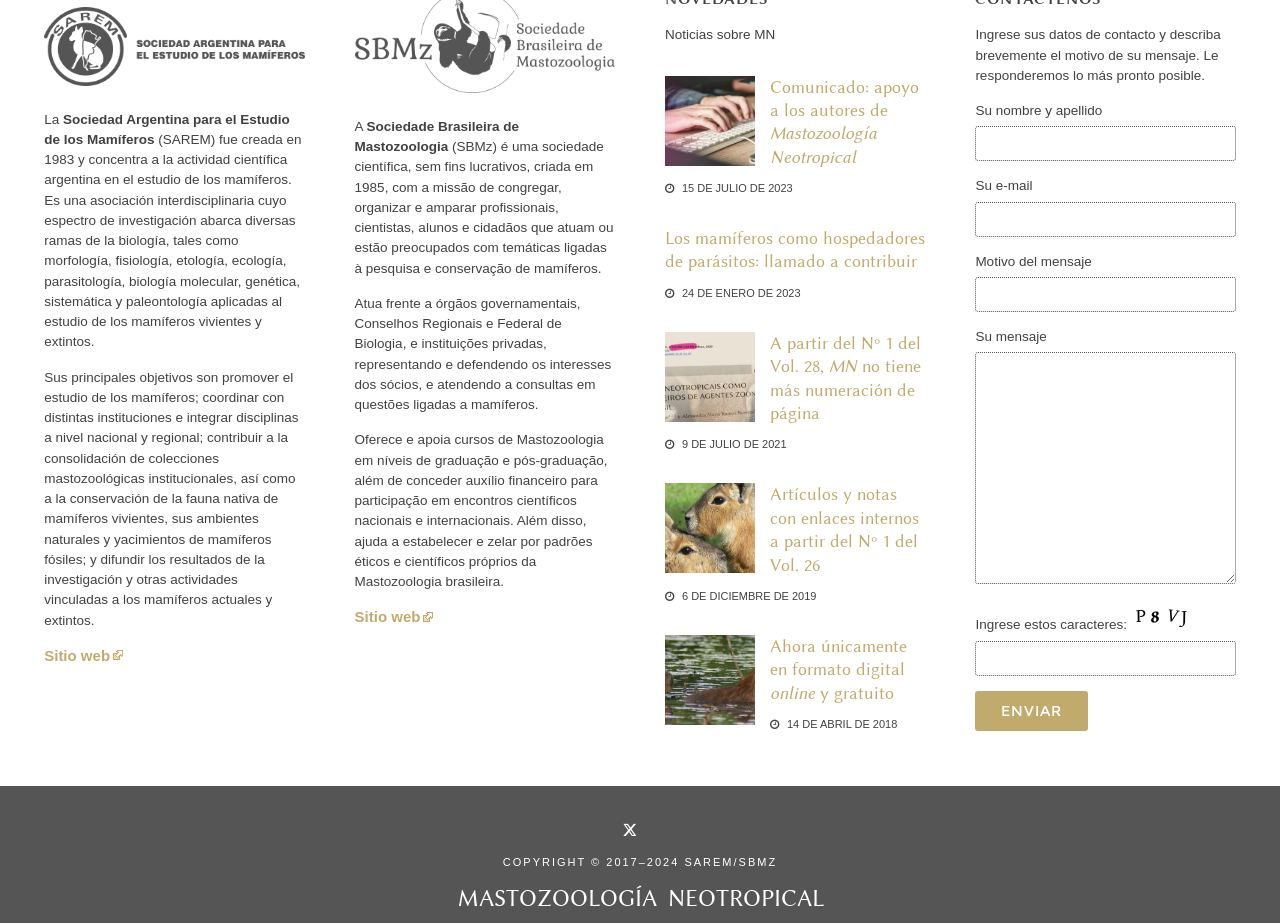What is the name of the Argentine society for the study of mammals?
Please give a detailed and elaborate explanation in response to the question.

The name of the Argentine society for the study of mammals can be found in the StaticText element with the text 'Sociedad Argentina para el Estudio de los Mamíferos' which is located at the top of the webpage, indicating that SAREM is the acronym for this society.